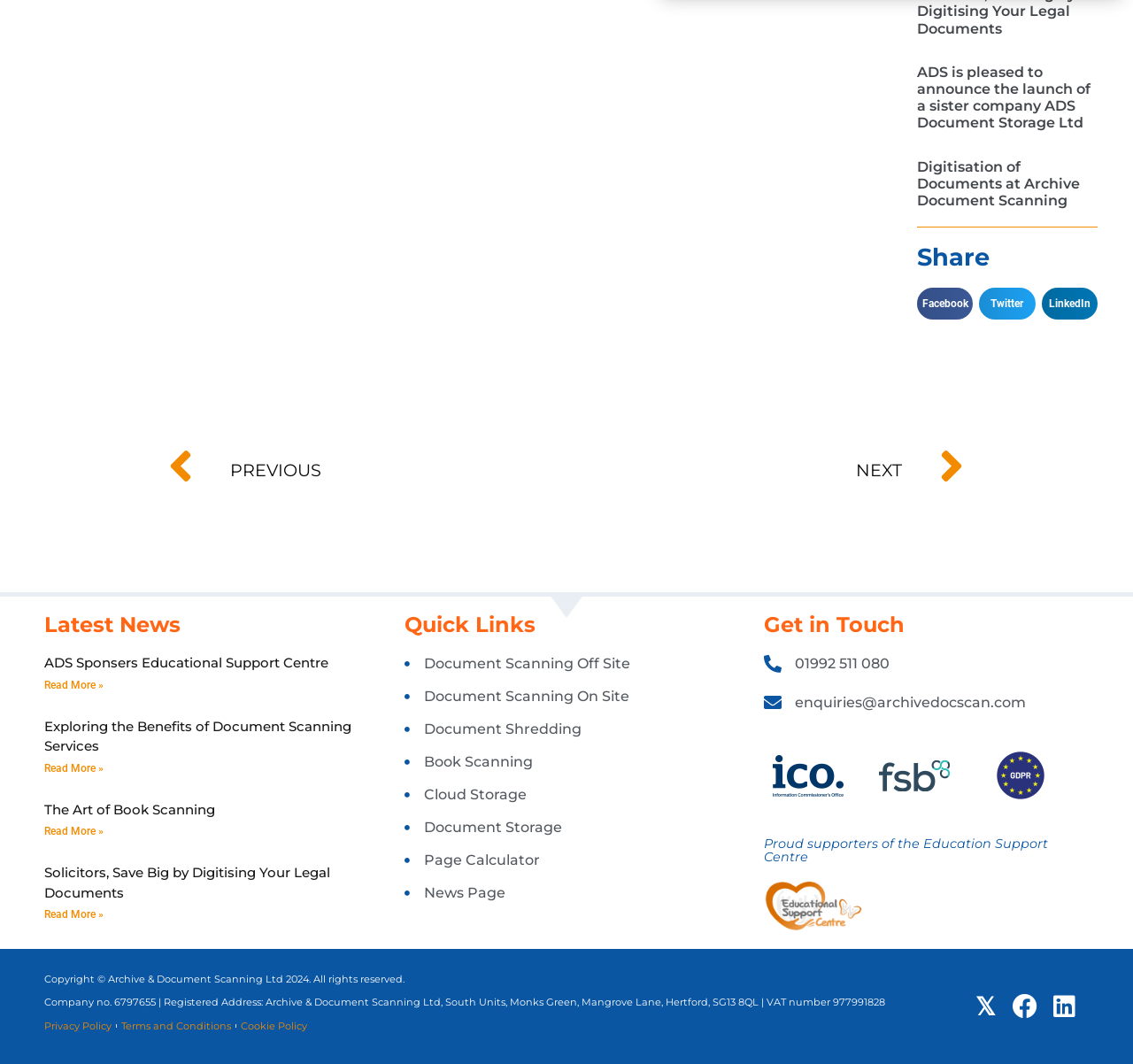Could you determine the bounding box coordinates of the clickable element to complete the instruction: "Call 01992 511 080"? Provide the coordinates as four float numbers between 0 and 1, i.e., [left, top, right, bottom].

[0.674, 0.614, 0.961, 0.634]